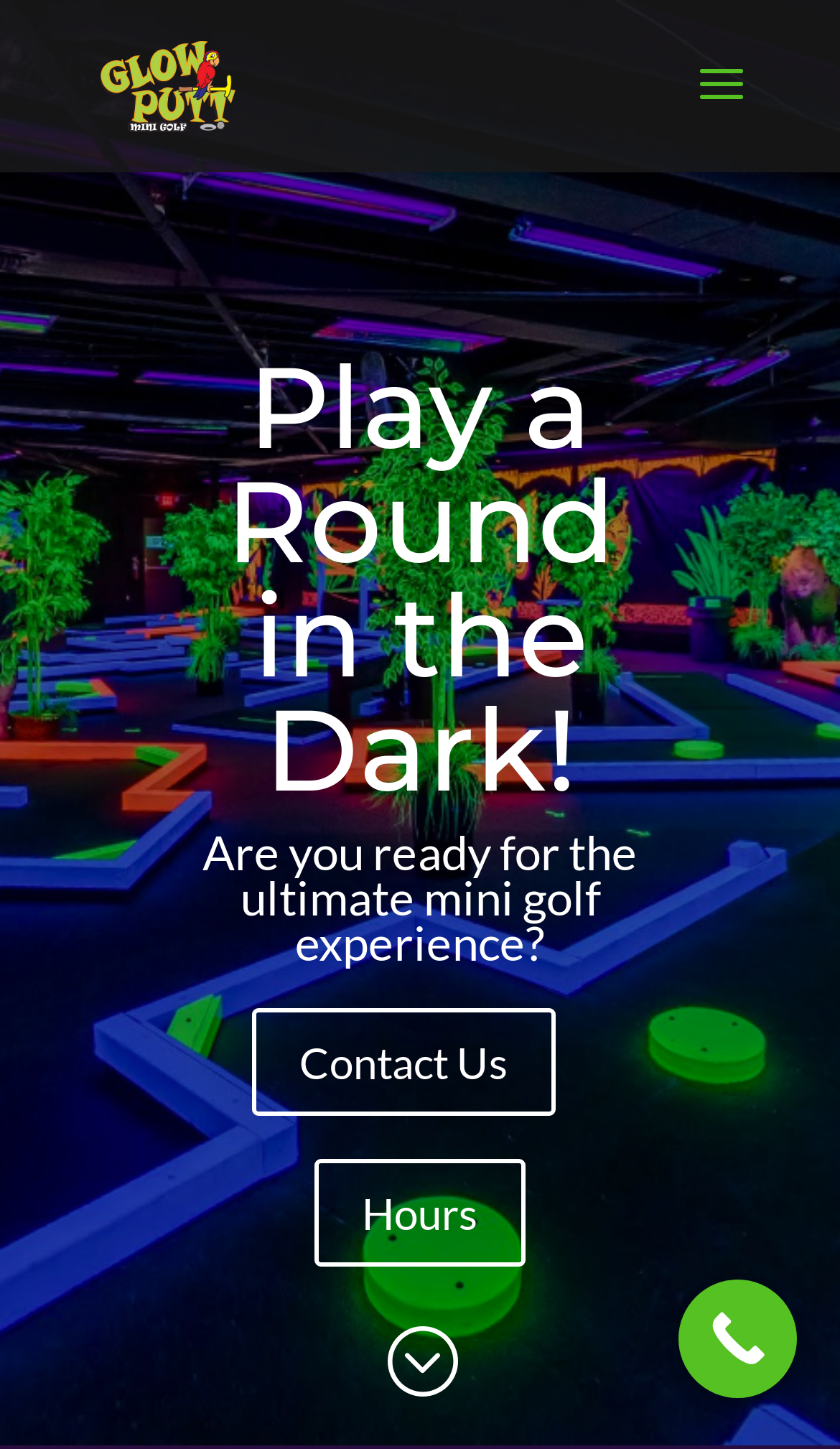Please determine the bounding box coordinates for the UI element described as: ";".

[0.455, 0.911, 0.545, 0.968]